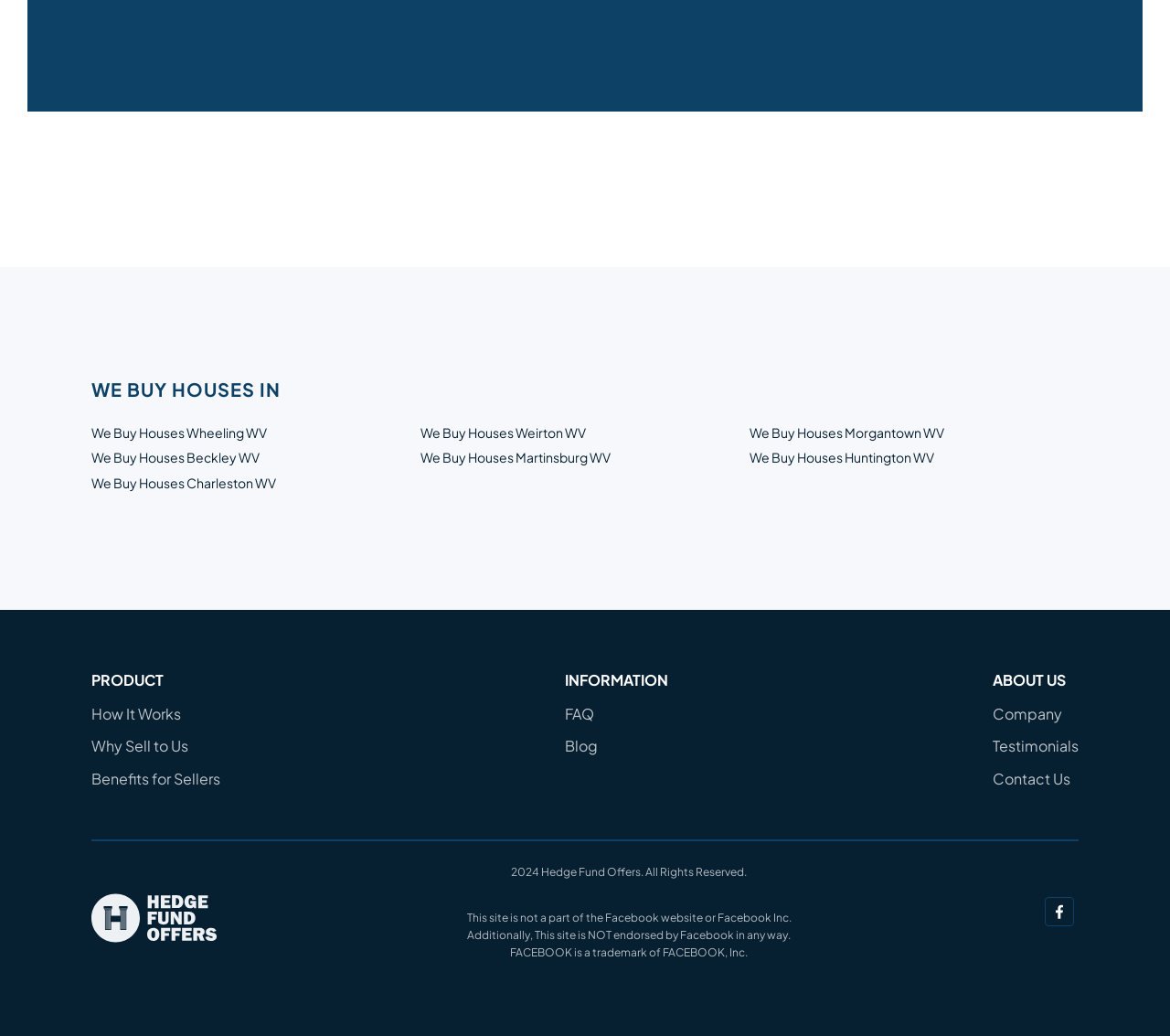Please answer the following question as detailed as possible based on the image: 
What is the purpose of the link 'Contact Us'?

The purpose of the link 'Contact Us' is to allow users to contact the company, as indicated by its placement under the 'ABOUT US' category and its likely connection to a contact form or email address.